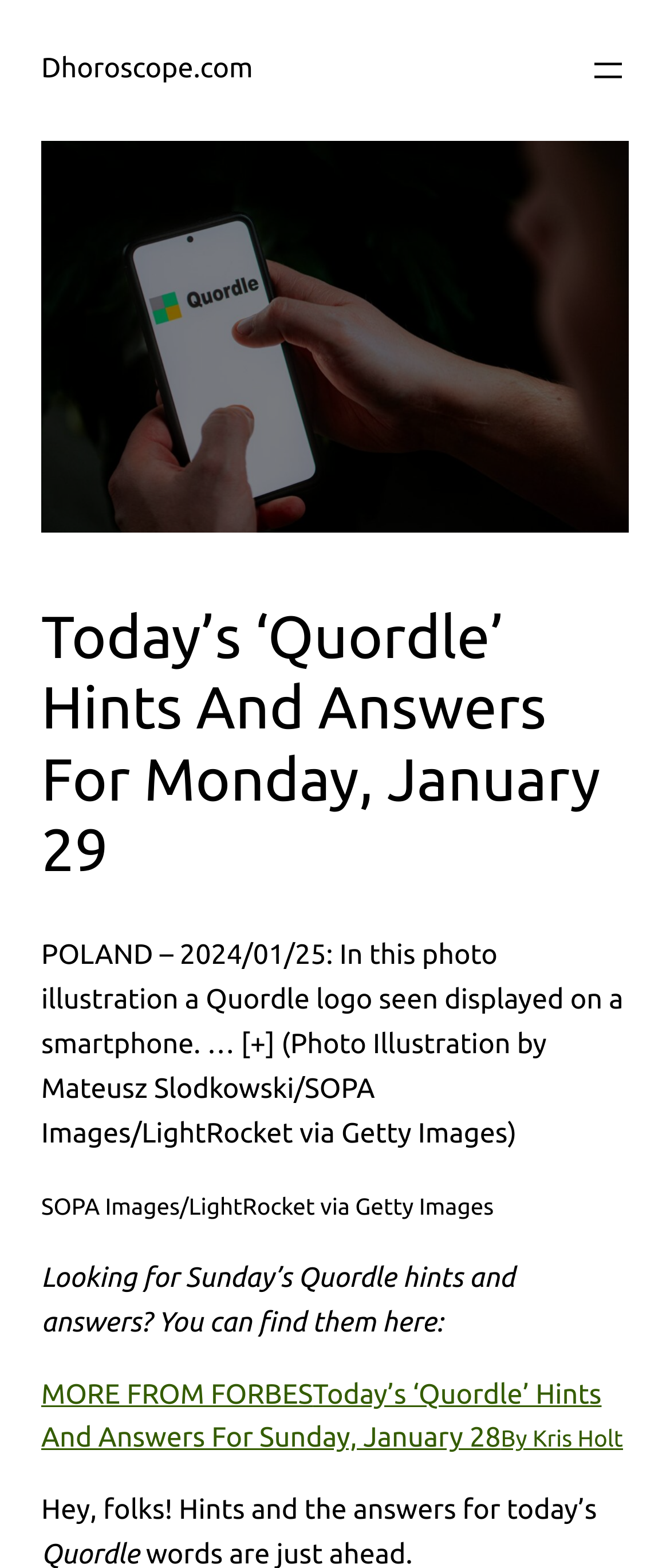Write an extensive caption that covers every aspect of the webpage.

The webpage is about Quordle hints and answers for Monday, January 29. At the top left, there is a link to the website "Dhoroscope.com". Next to it, on the top right, is a button to open a menu. Below the menu button, there is a large figure that takes up most of the top section of the page, containing an image with the title "Today’s ‘Quordle’ Hints And Answers For Monday, January 29". 

Below the image, there is a heading with the same title. Underneath the heading, there is a figcaption section that contains three lines of text. The first line describes a photo illustration of a Quordle logo on a smartphone. The second line is an ellipsis with a plus sign, and the third line credits the photo illustration to Mateusz Slodkowski/SOPA Images/LightRocket via Getty Images.

Further down, there is a paragraph of text that mentions looking for Sunday's Quordle hints and answers, with a link to a related article. The link is labeled "Today's 'Quordle' Hints And Answers For Sunday, January 28" and has additional text that says "MORE FROM FORBES" and credits the author as Kris Holt.

At the very bottom of the page, there is another paragraph of text that starts with "Hey, folks! Hints and the answers for today’s".